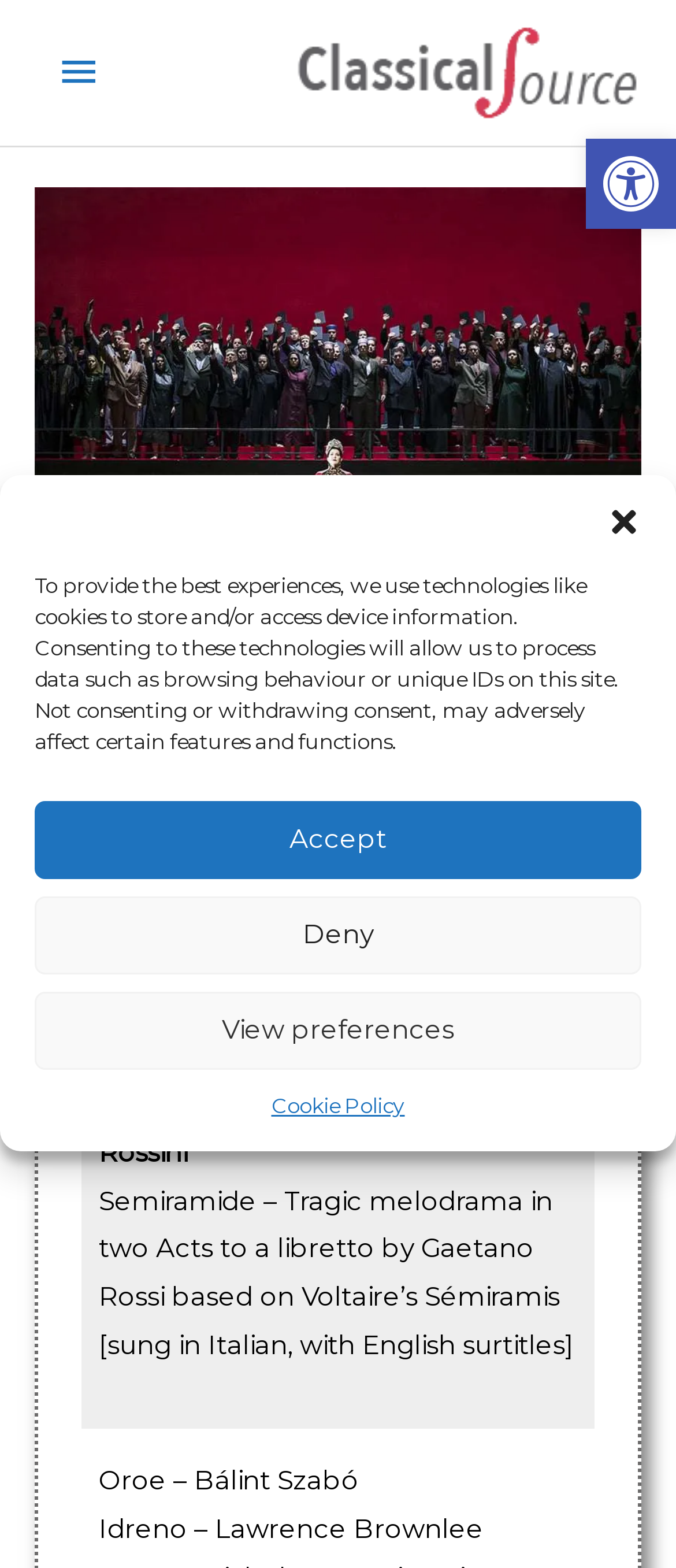Please predict the bounding box coordinates of the element's region where a click is necessary to complete the following instruction: "Open toolbar Accessibility Tools". The coordinates should be represented by four float numbers between 0 and 1, i.e., [left, top, right, bottom].

[0.867, 0.088, 1.0, 0.146]